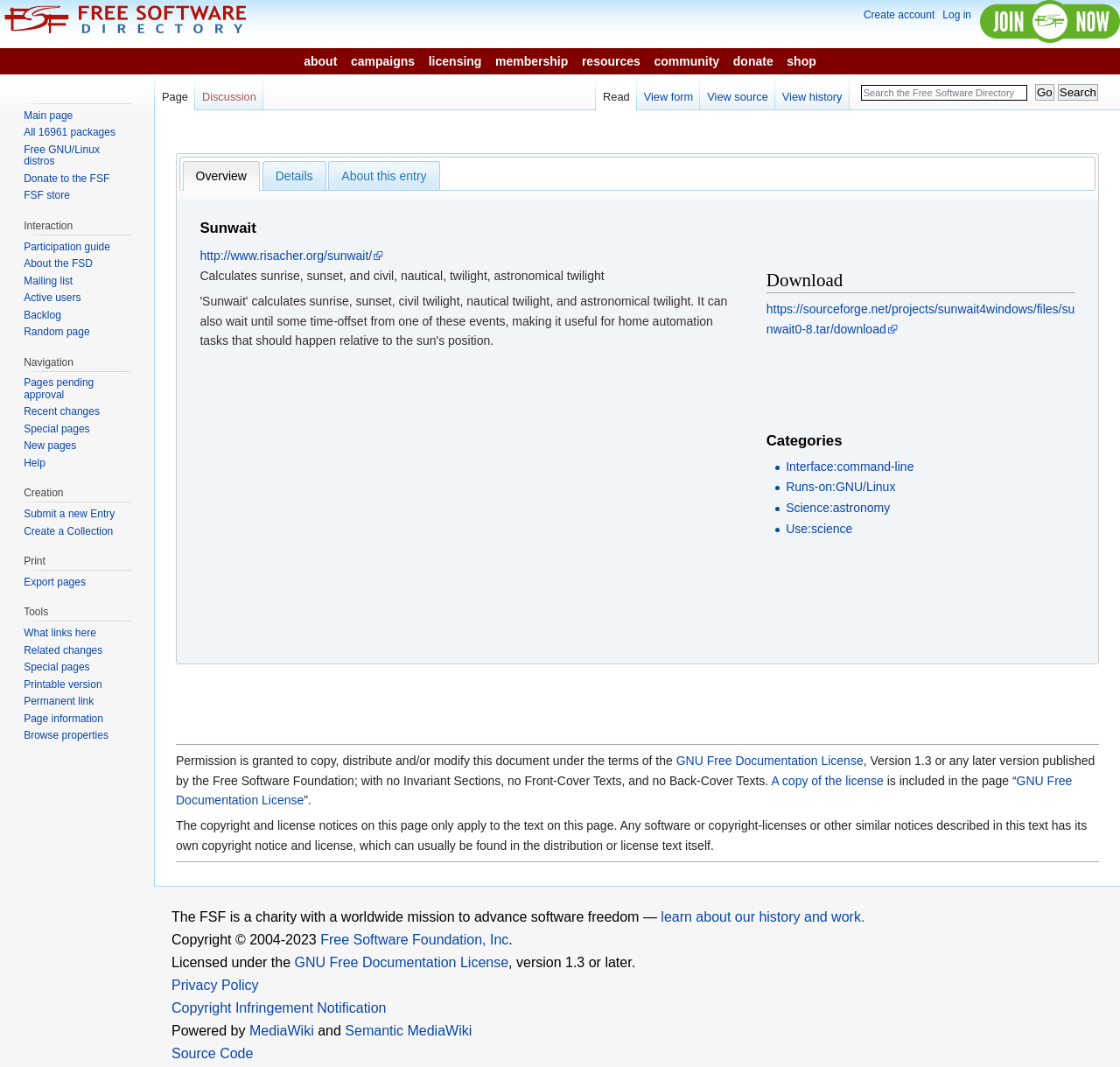Can you find the bounding box coordinates for the UI element given this description: "GNU Free Documentation License"? Provide the coordinates as four float numbers between 0 and 1: [left, top, right, bottom].

[0.263, 0.895, 0.454, 0.909]